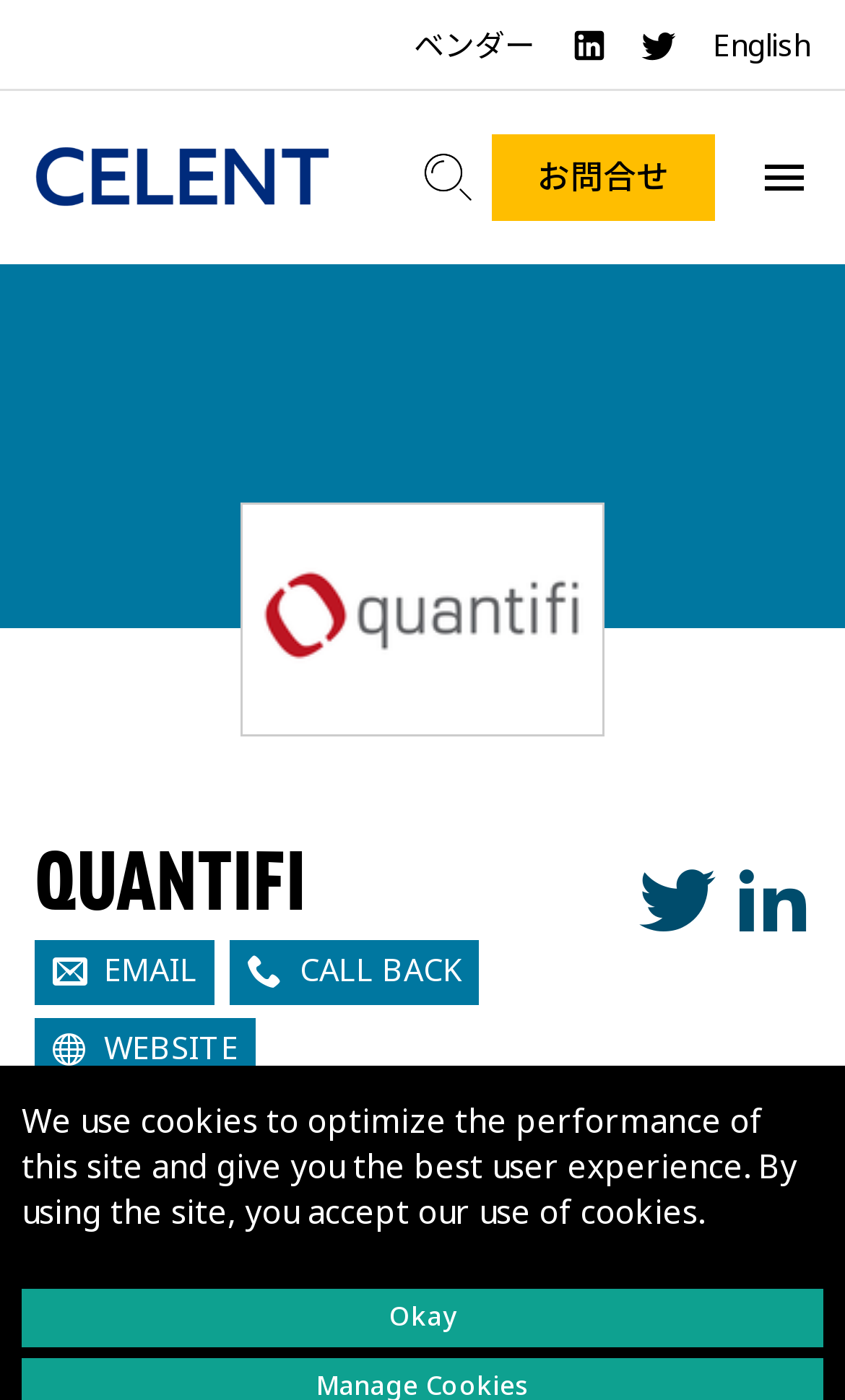What is the purpose of the button at the bottom right corner?
Based on the image, provide a one-word or brief-phrase response.

Contact